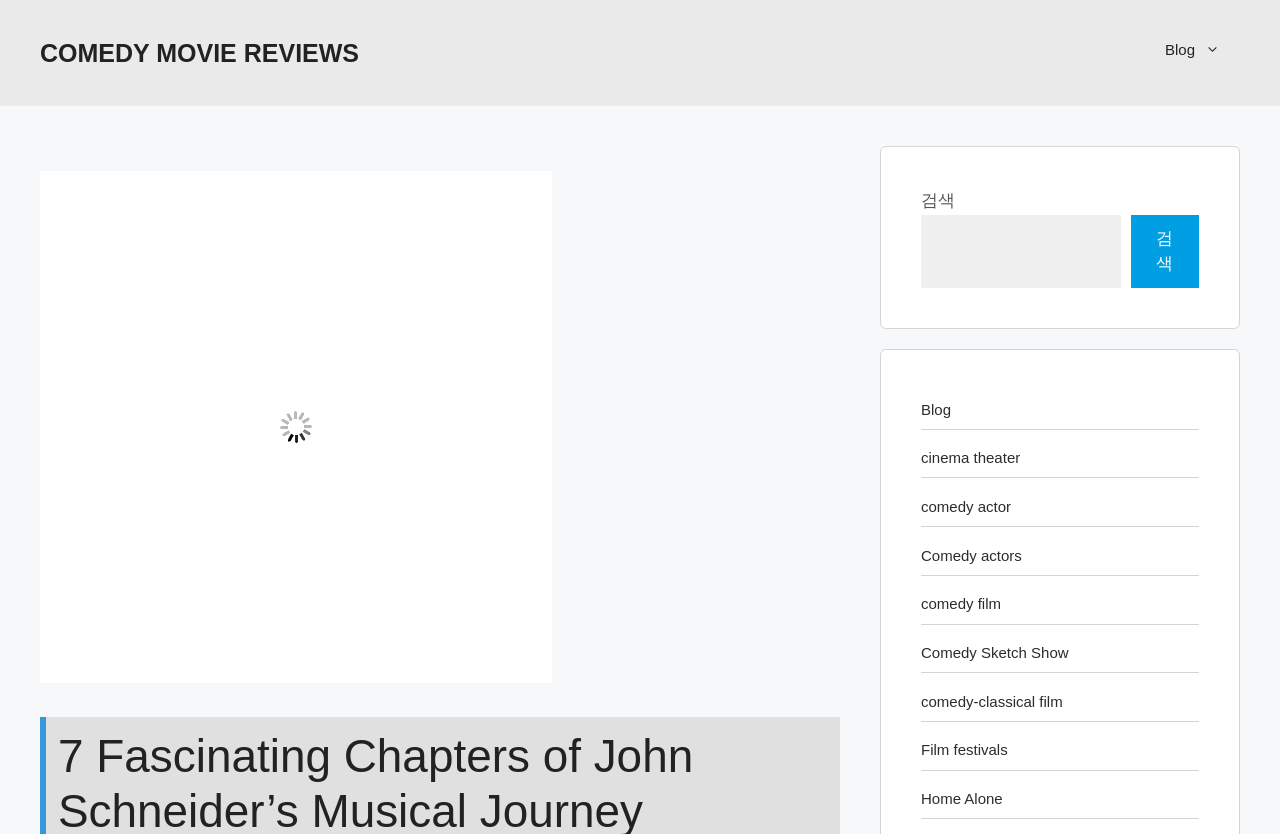Bounding box coordinates are given in the format (top-left x, top-left y, bottom-right x, bottom-right y). All values should be floating point numbers between 0 and 1. Provide the bounding box coordinate for the UI element described as: parent_node: 검색 name="s"

[0.72, 0.257, 0.876, 0.345]